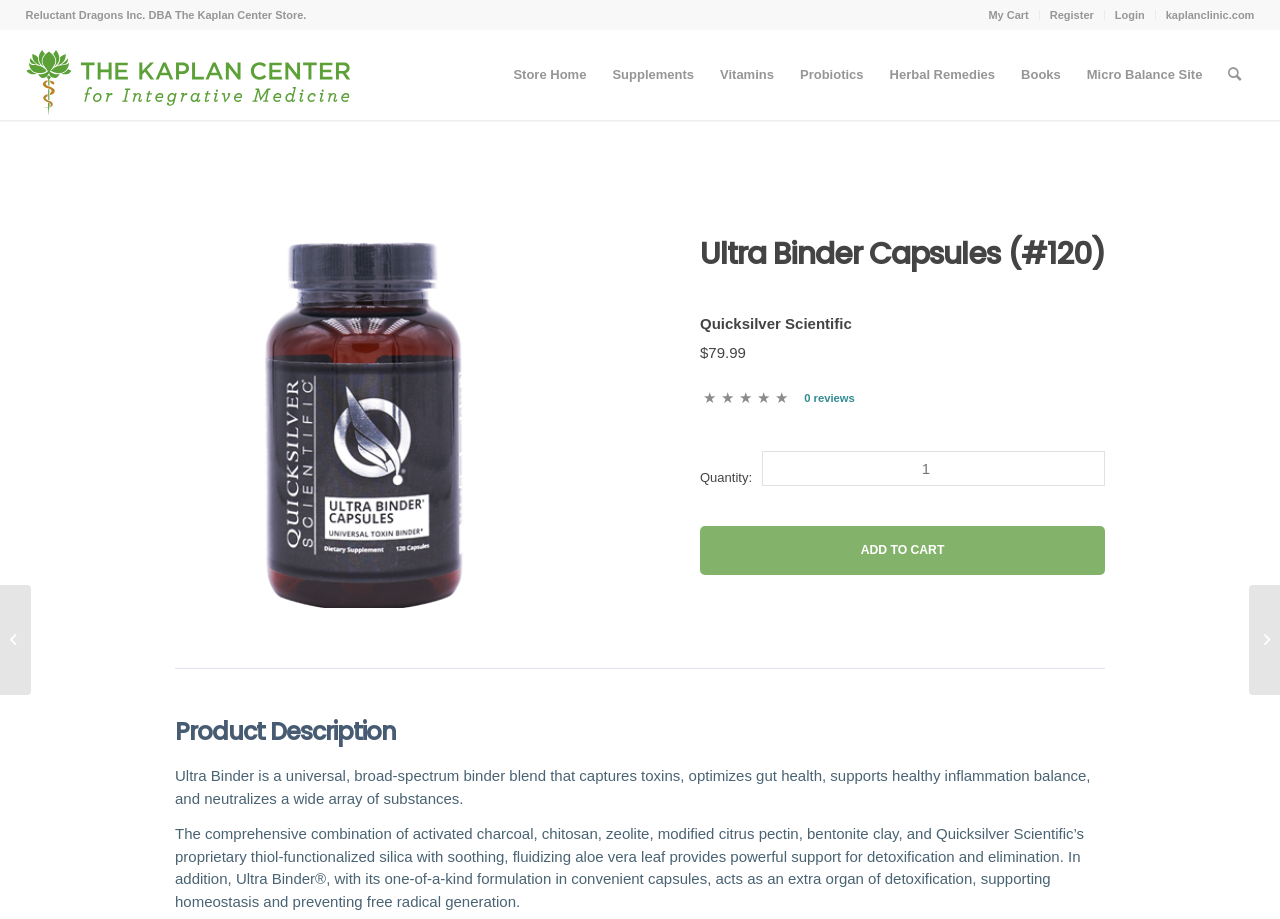Provide a thorough summary of the webpage.

The webpage is an e-commerce page for a product called "Ultra Binder Capsules (#120)" on the Shop Kaplan website. At the top, there is a horizontal menu with five menu items: "My Cart", "Register", "Login", and "kaplanclinic.com". Below this menu, there is a logo of the Kaplan Center and a text "Reluctant Dragons Inc. DBA The Kaplan Center Store.".

On the left side, there is a vertical menu with nine menu items: "Store Home", "Supplements", "Vitamins", "Probiotics", "Herbal Remedies", "Books", "Micro Balance Site", and "Search". 

The main content of the page is focused on the product "Ultra Binder Capsules (#120)". There is a heading with the product name, followed by a text "Quicksilver Scientific" and a price of "$79.99". Below this, there is a link to "0 reviews" and a section to input the quantity of the product, with a spin button and an "ADD TO CART" button.

Underneath, there is a section with a heading "Product Description", which contains a detailed description of the product, its benefits, and its ingredients. The description is divided into two paragraphs.

On the right side, there are two links to other products: "Physicians’ Elemental Dextrose Free (36 servings)" and "Thermo-EFx (#60)".